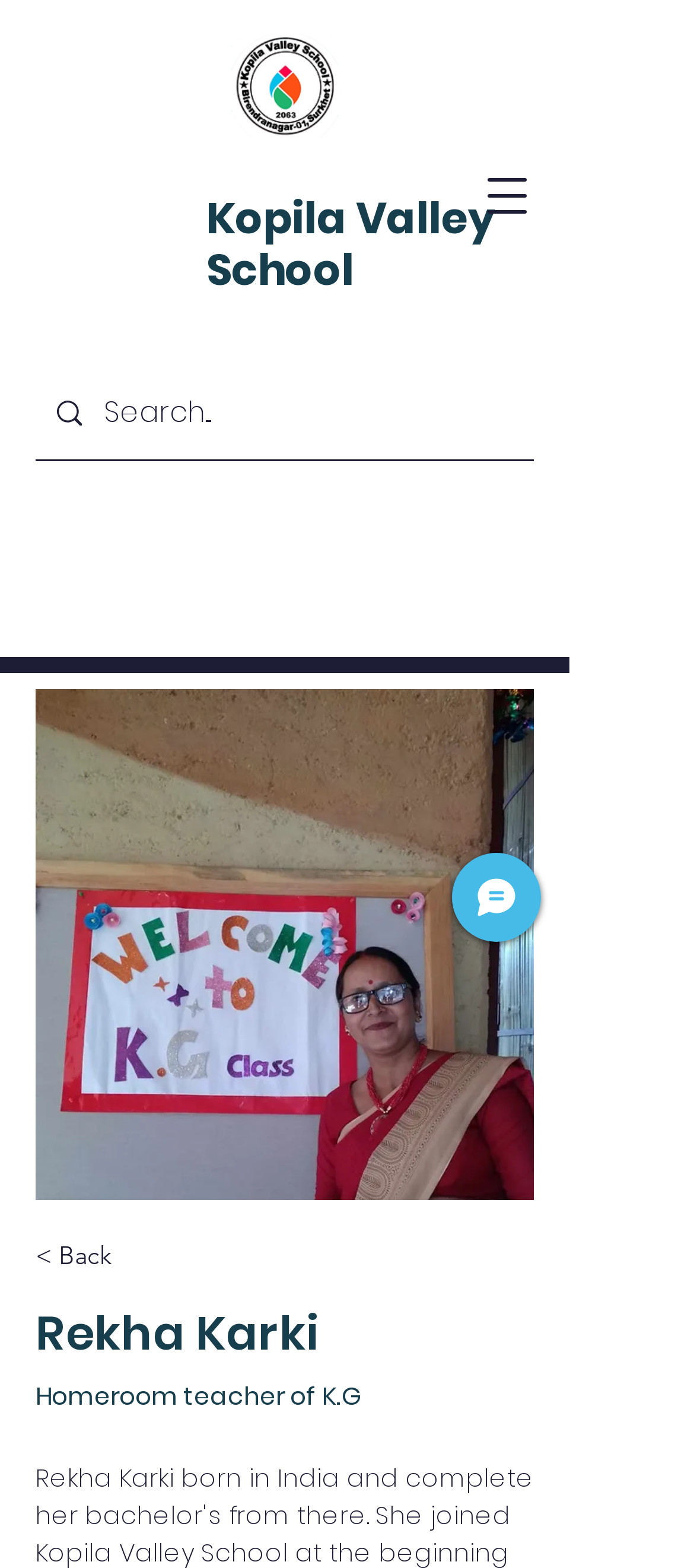What is the name of the school?
Using the image, give a concise answer in the form of a single word or short phrase.

Kopila Valley School